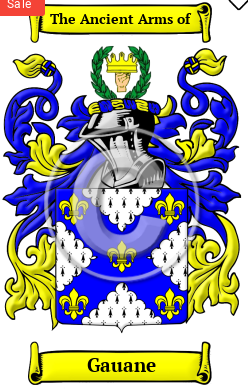Provide a comprehensive description of the image.

The image features the elaborate coat of arms of the Gauane family, prominently displayed with vibrant colors and intricate details. At the top, a crowned helmet sits amid a wreath of laurel, symbolizing honor and achievement. The shield showcases a rich blue background adorned with white clouds and golden fleur-de-lis, elements that reflect nobility and connection to historical European heritage. Below the shield, the name "Gauane" is elegantly inscribed, emphasizing the family's lineage. In the corner, a tag labeled "Sale" suggests that this item may be available for purchase, highlighting its appeal to those interested in family history or heraldic symbols.